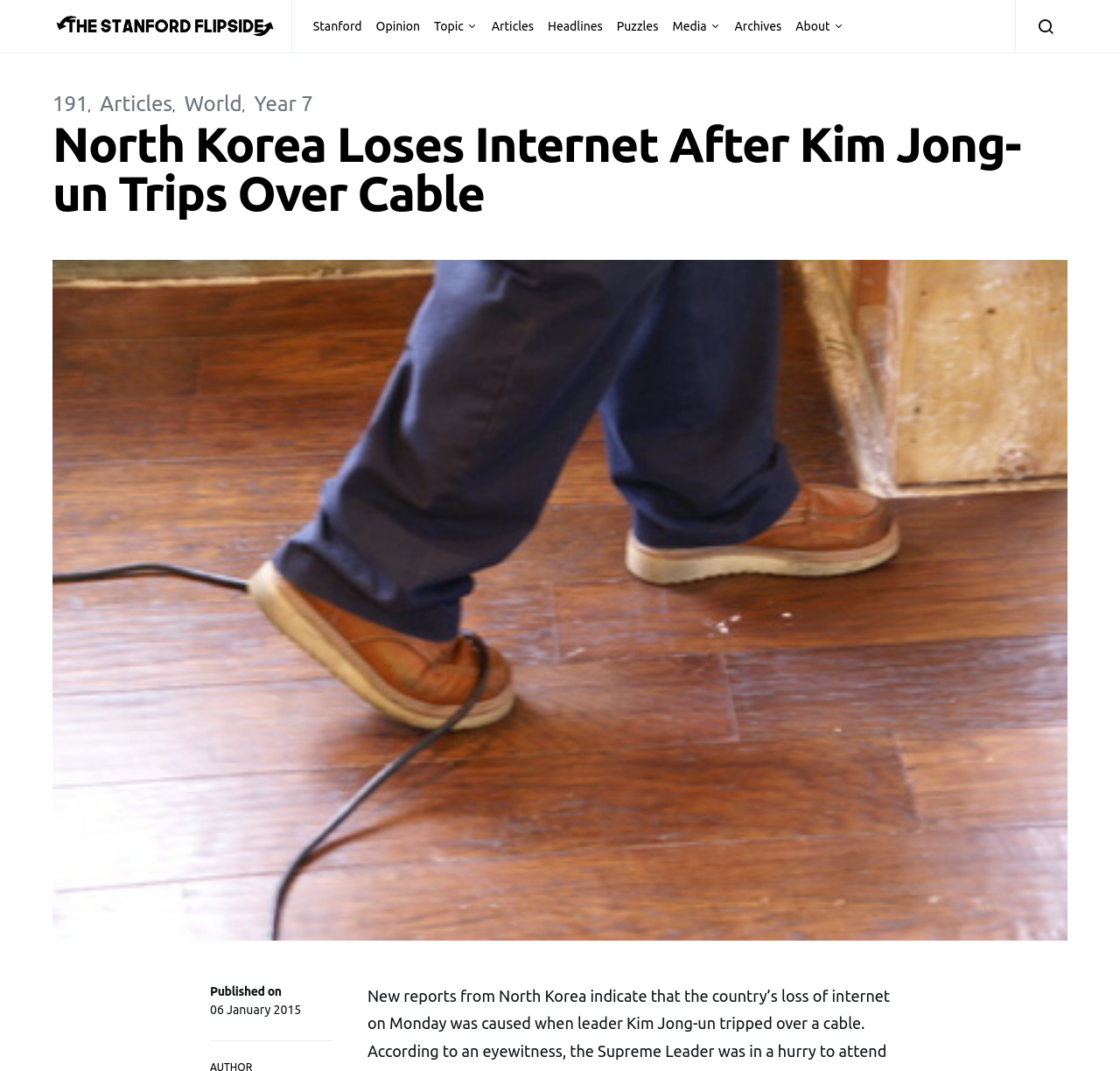Identify the bounding box for the described UI element. Provide the coordinates in (top-left x, top-left y, bottom-right x, bottom-right y) format with values ranging from 0 to 1: parent_node: Stanford

[0.047, 0.008, 0.247, 0.041]